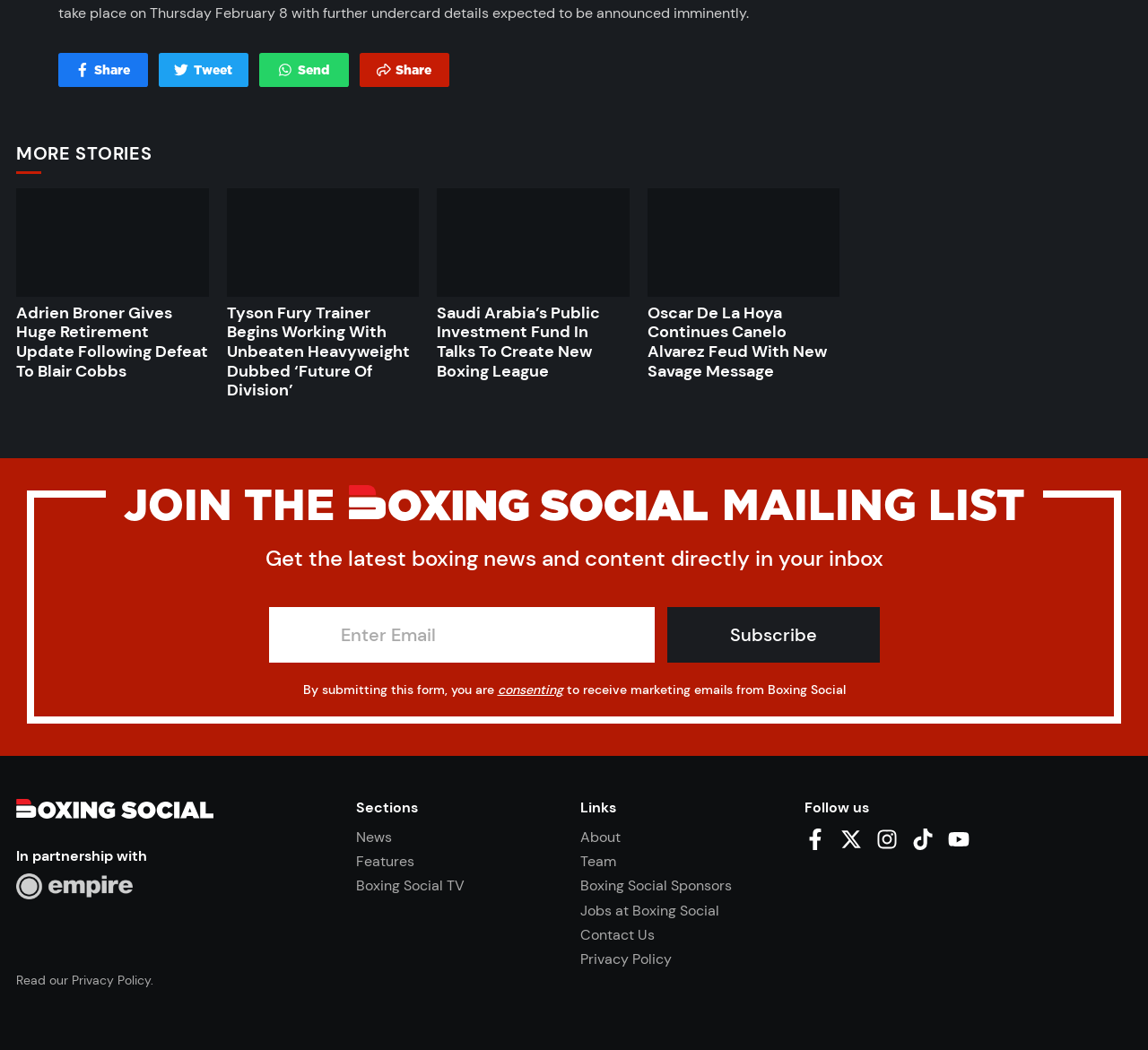Please give a succinct answer using a single word or phrase:
What is the purpose of the 'Subscribe' button?

To receive marketing emails